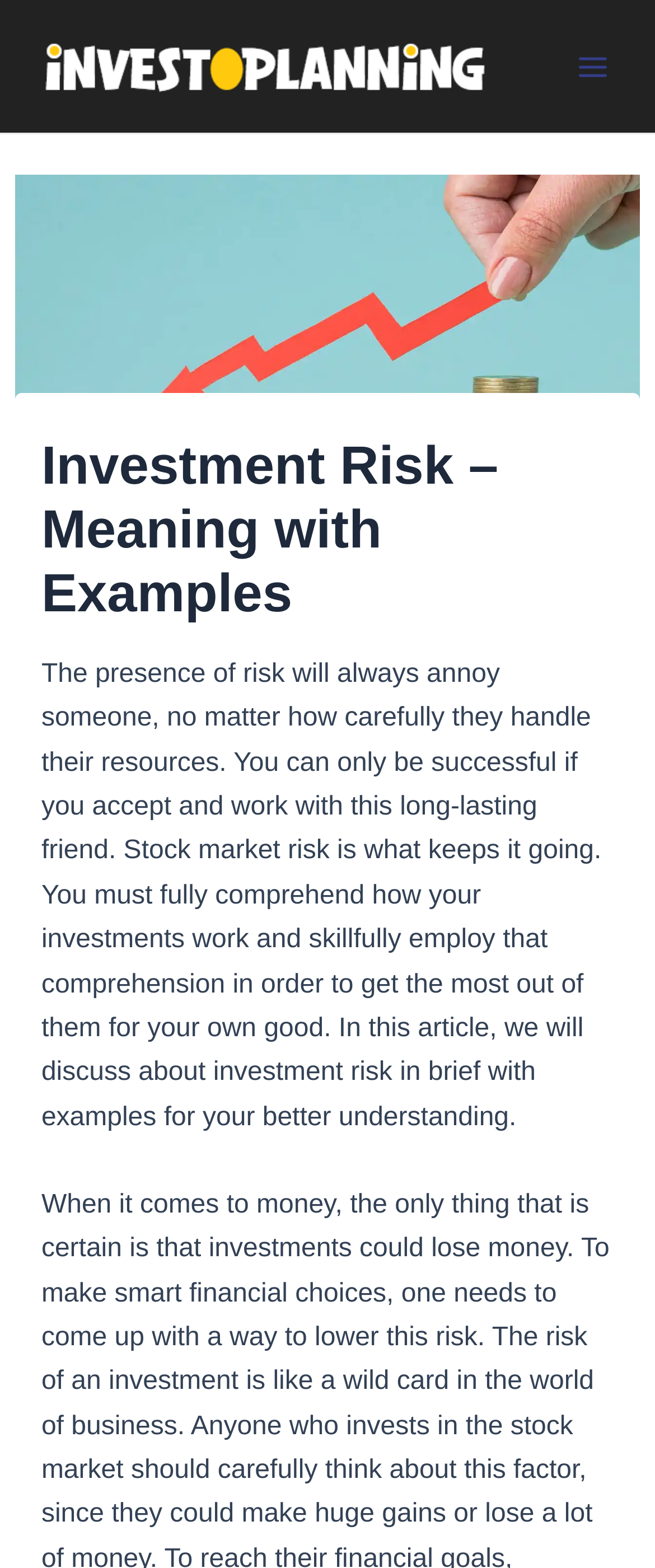Give a concise answer of one word or phrase to the question: 
What is the position of the main menu button?

Top right